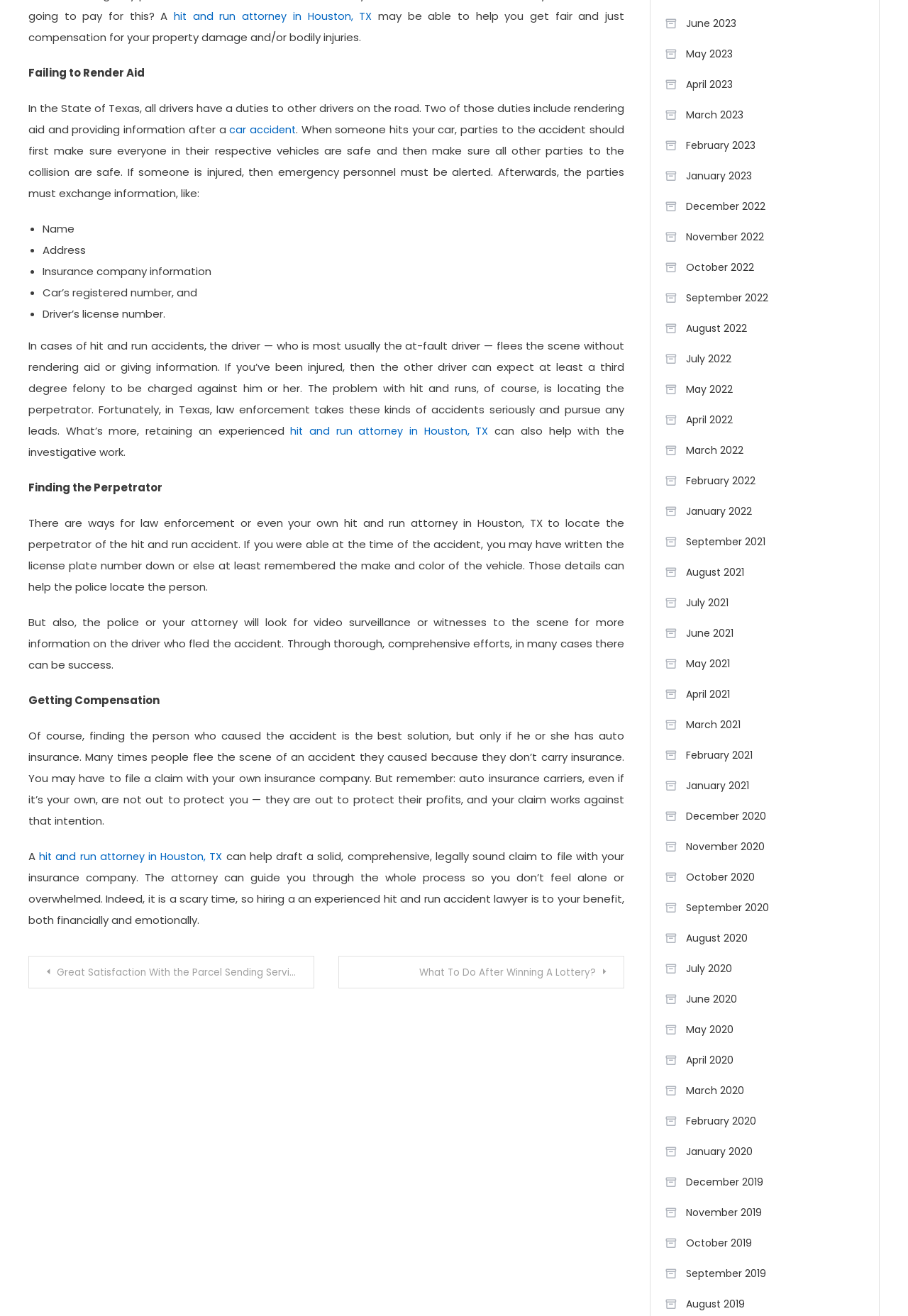Using the information in the image, give a comprehensive answer to the question: 
What should drivers do after a car accident?

According to the webpage, after a car accident, drivers should first ensure everyone's safety, then exchange information such as name, address, insurance company information, and car's registered number, and also render aid to anyone injured.